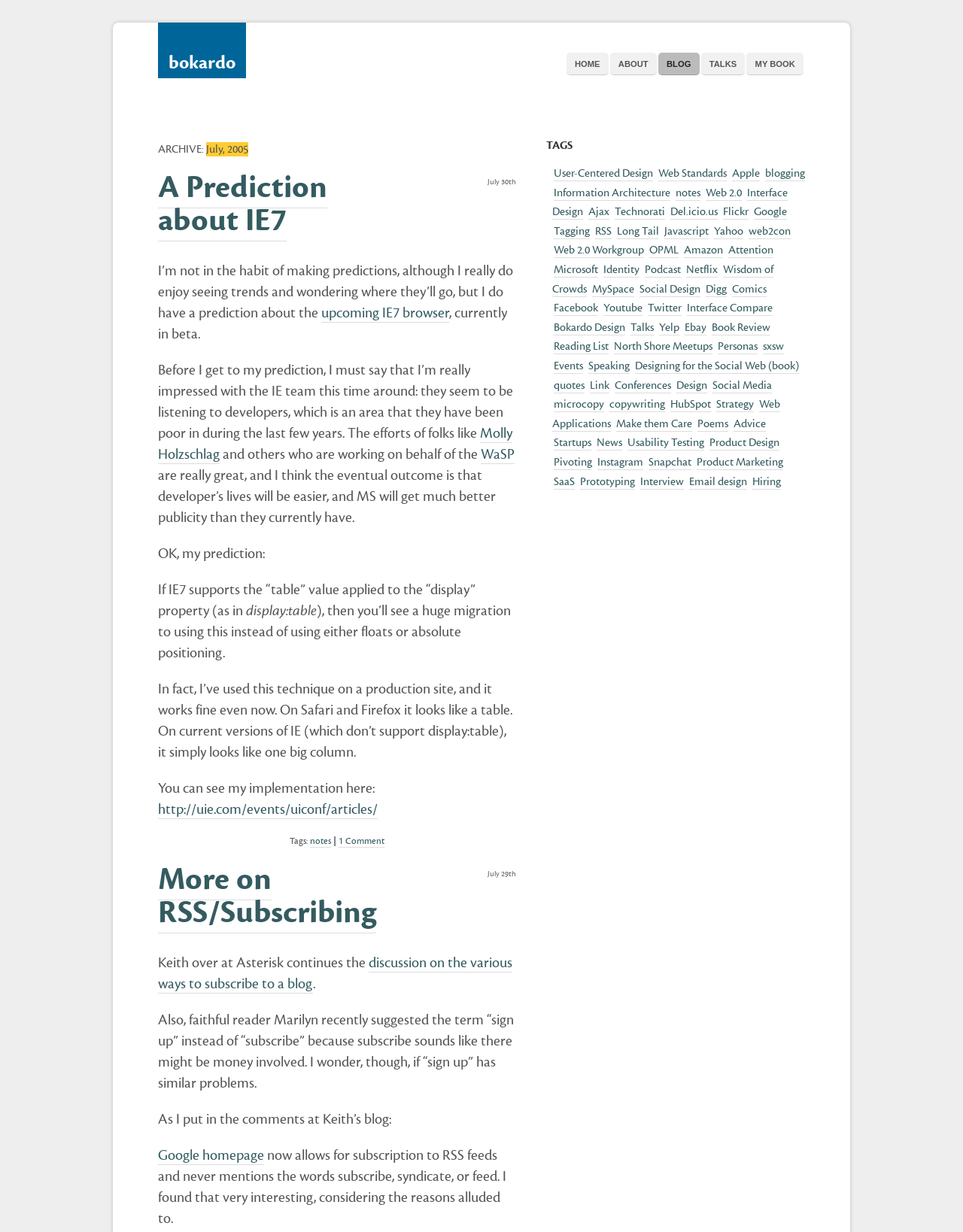Can you pinpoint the bounding box coordinates for the clickable element required for this instruction: "Visit the 'MY BOOK' page"? The coordinates should be four float numbers between 0 and 1, i.e., [left, top, right, bottom].

[0.775, 0.043, 0.834, 0.061]